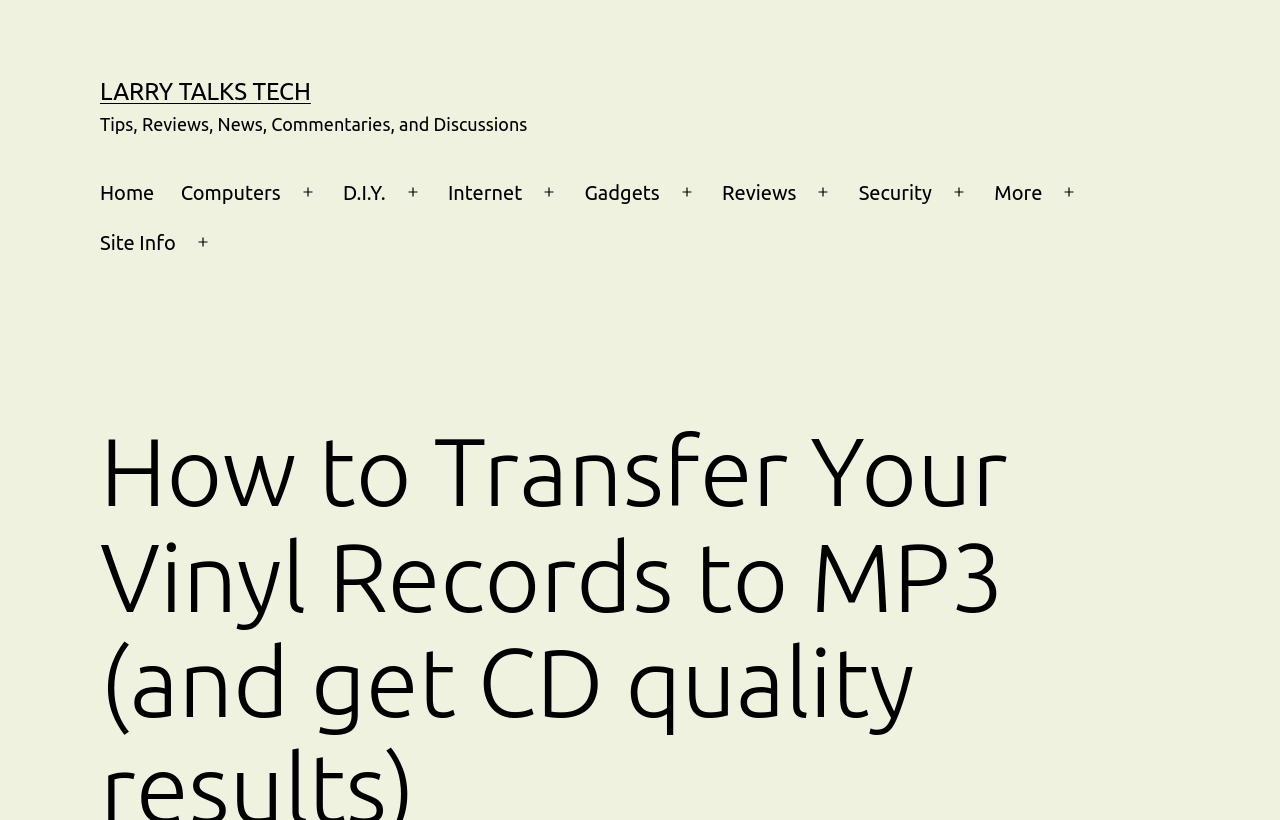Find and generate the main title of the webpage.

How to Transfer Your Vinyl Records to MP3 (and get CD quality results)